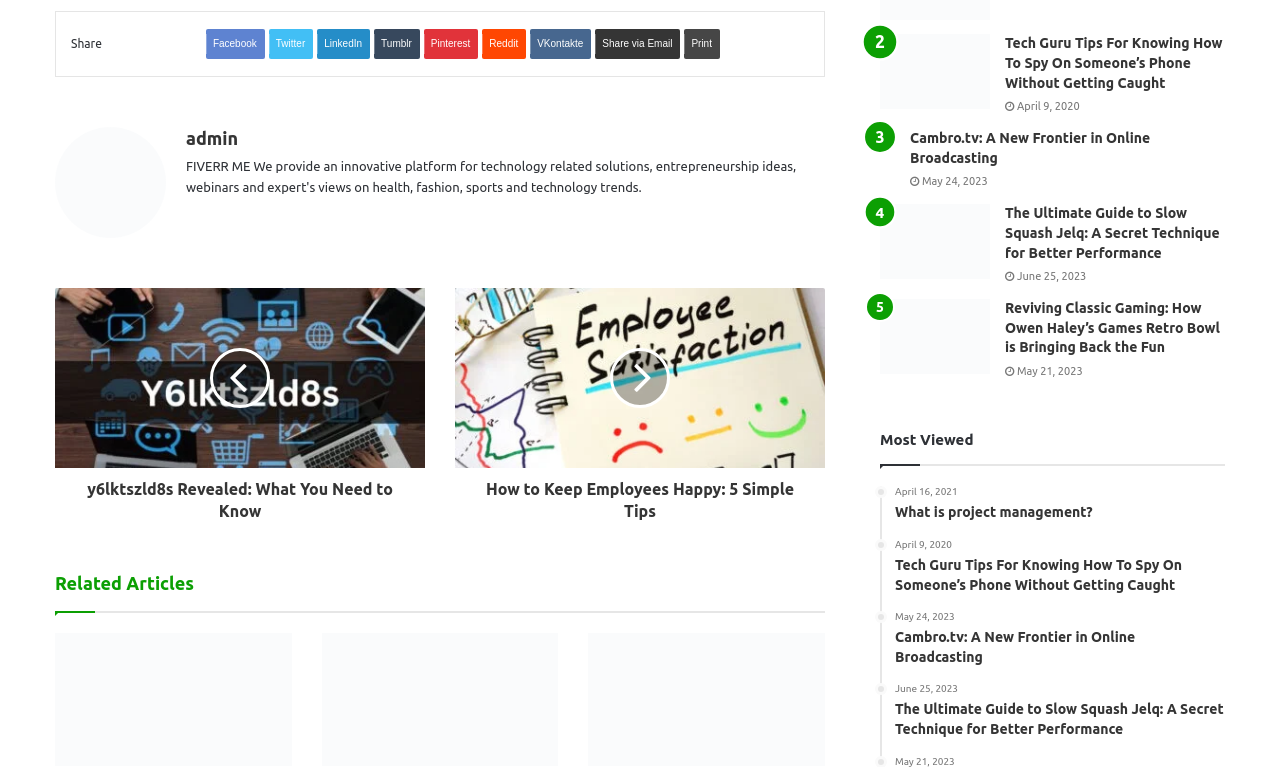Could you provide the bounding box coordinates for the portion of the screen to click to complete this instruction: "Open L-INES Instagram"?

None